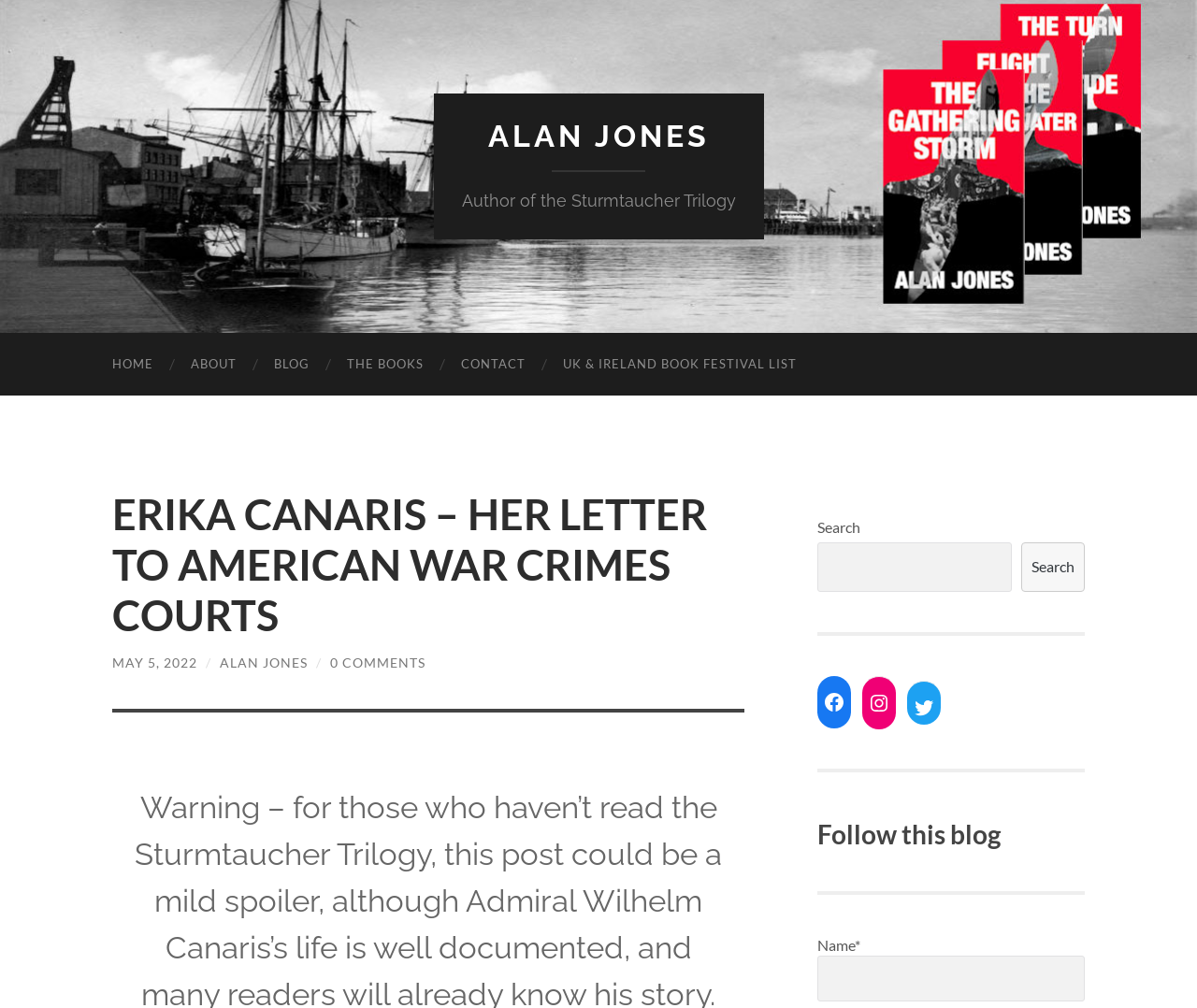Kindly determine the bounding box coordinates of the area that needs to be clicked to fulfill this instruction: "Visit Alan Jones' Facebook page".

[0.683, 0.68, 0.711, 0.713]